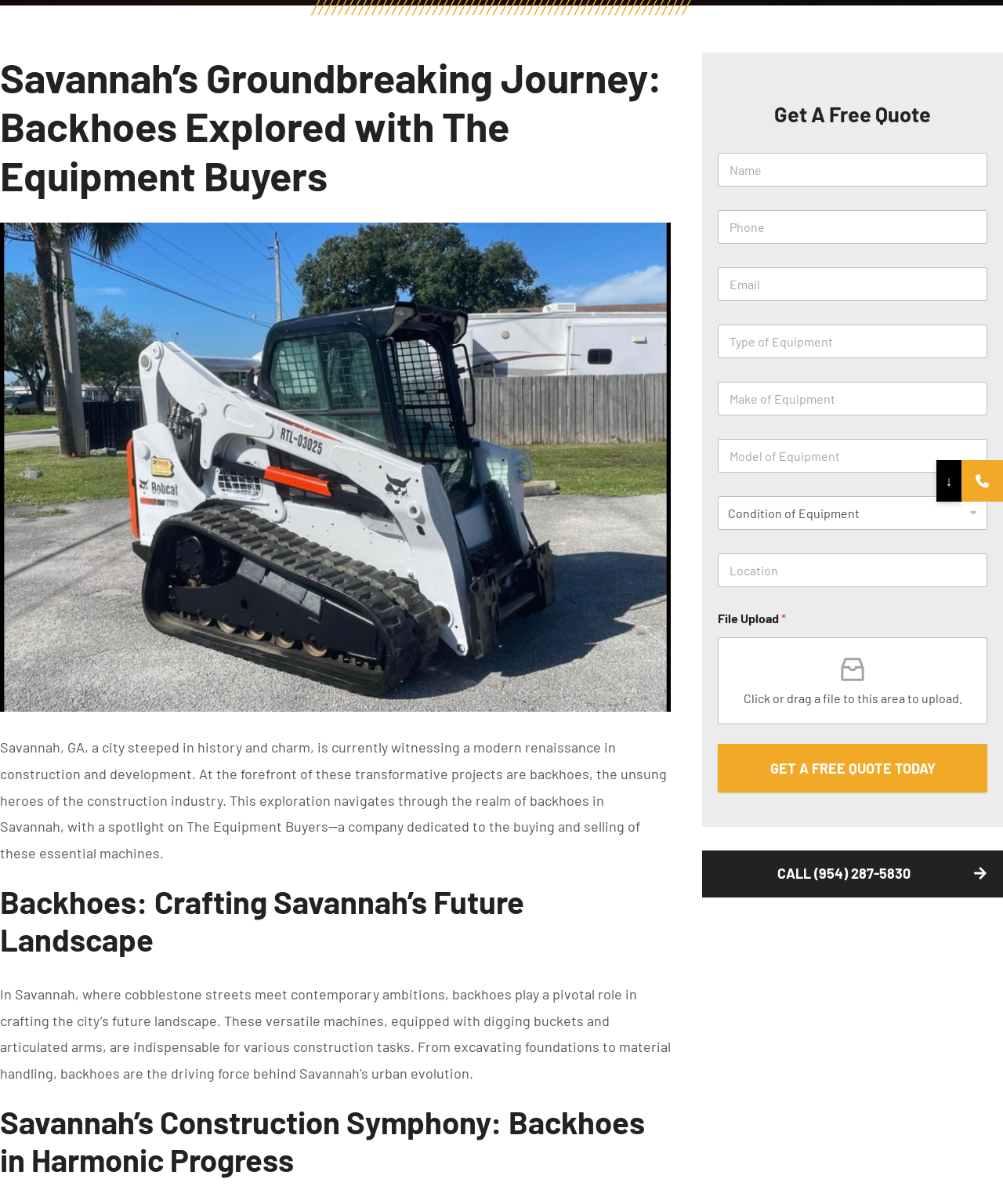Please specify the bounding box coordinates in the format (top-left x, top-left y, bottom-right x, bottom-right y), with all values as floating point numbers between 0 and 1. Identify the bounding box of the UI element described by: title="CALL NOW"

[0.959, 0.382, 1.0, 0.417]